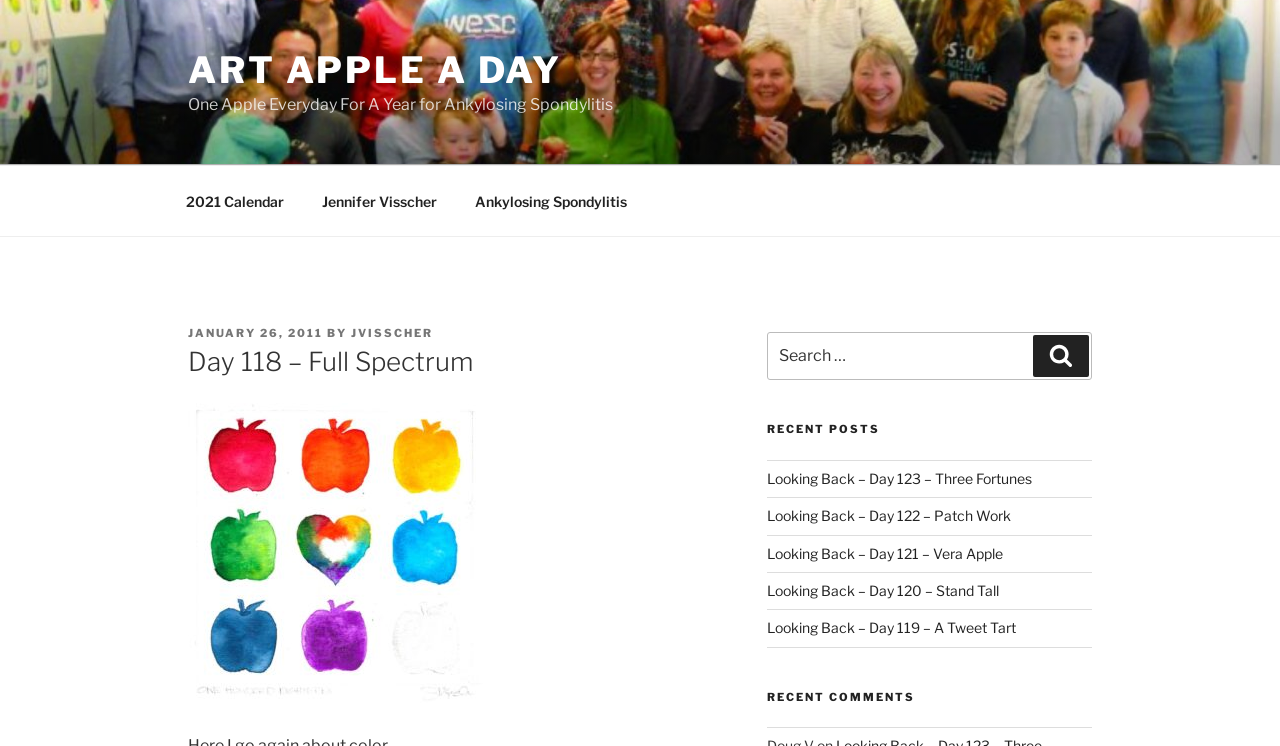Describe all the significant parts and information present on the webpage.

This webpage is about an art project called "Art Apple A Day" where the artist creates an apple-themed artwork every day for a year to cope with Ankylosing Spondylitis. 

At the top left, there is a link to the website's main page labeled "ART APPLE A DAY". Next to it, there is a brief description of the project: "One Apple Everyday For A Year for Ankylosing Spondylitis". 

Below these elements, there is a top menu navigation bar with three links: "2021 Calendar", "Jennifer Visscher", and "Ankylosing Spondylitis". 

To the right of the top menu, there is a section with a heading "Day 118 – Full Spectrum" and some metadata about the post, including the date "JANUARY 26, 2011" and the author "JVISSCHER". 

Further down, there is a search bar with a label "Search for:" and a button to submit the search query. 

Below the search bar, there is a section labeled "RECENT POSTS" with five links to recent posts, each with a brief title. 

Finally, at the bottom right, there is a section labeled "RECENT COMMENTS", but it does not contain any specific comments.